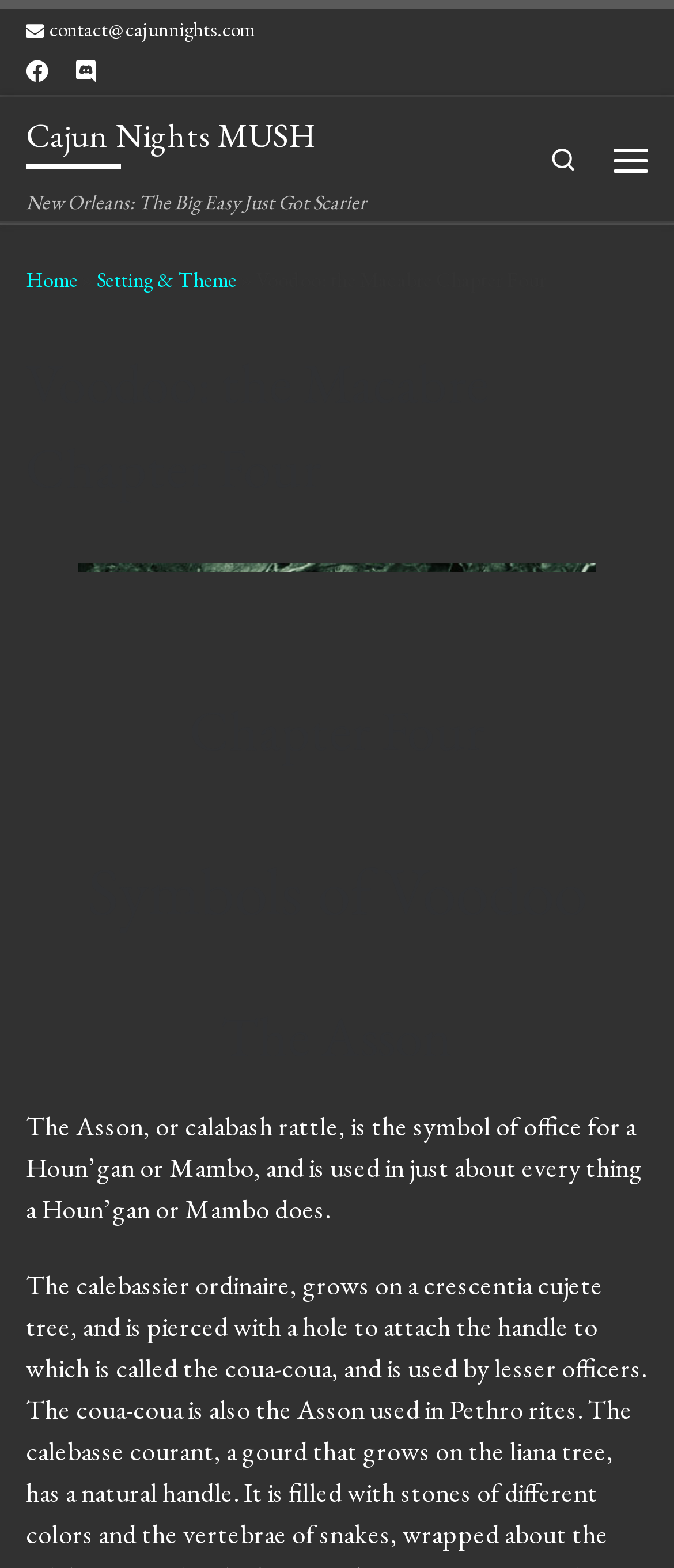How many social media links are there on the webpage?
Please describe in detail the information shown in the image to answer the question.

I counted the number of social media links on the webpage by looking at the links with the text 'Follow us on Facebook' and 'Follow us on Discord'. There are two social media links.